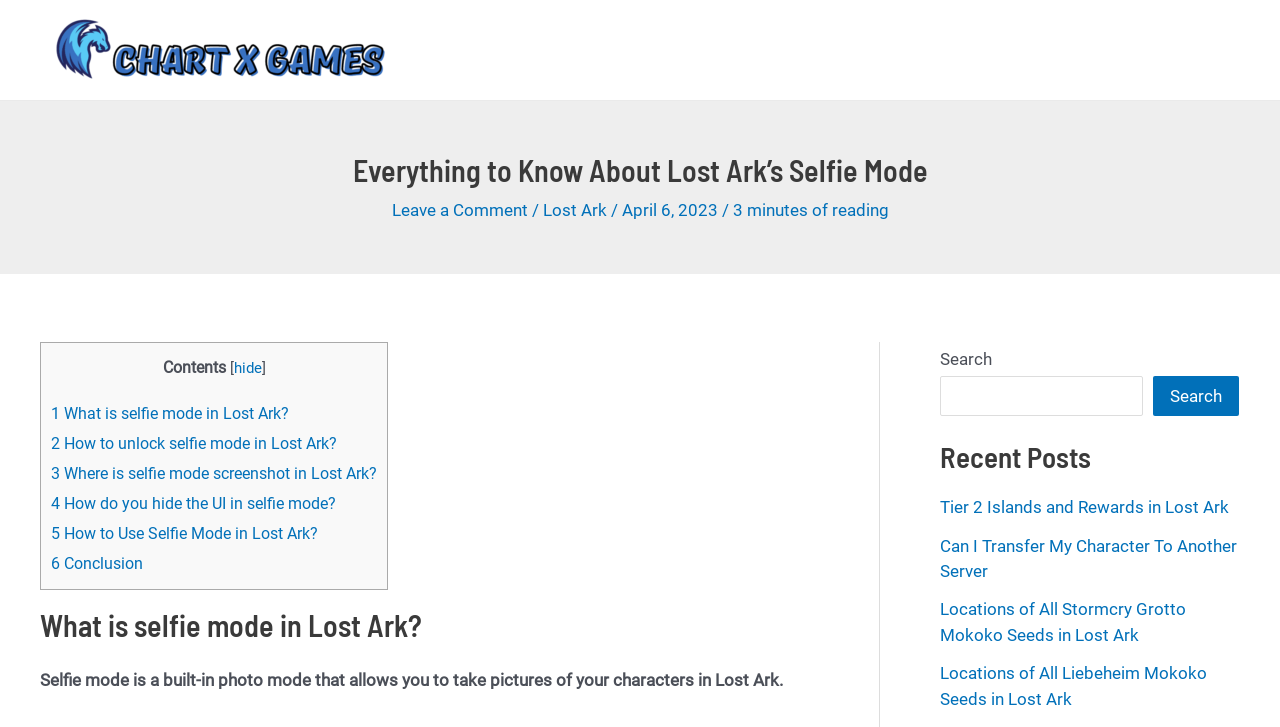Locate the bounding box coordinates of the area you need to click to fulfill this instruction: 'Click on the 'Chart X Games' link'. The coordinates must be in the form of four float numbers ranging from 0 to 1: [left, top, right, bottom].

[0.031, 0.053, 0.314, 0.08]